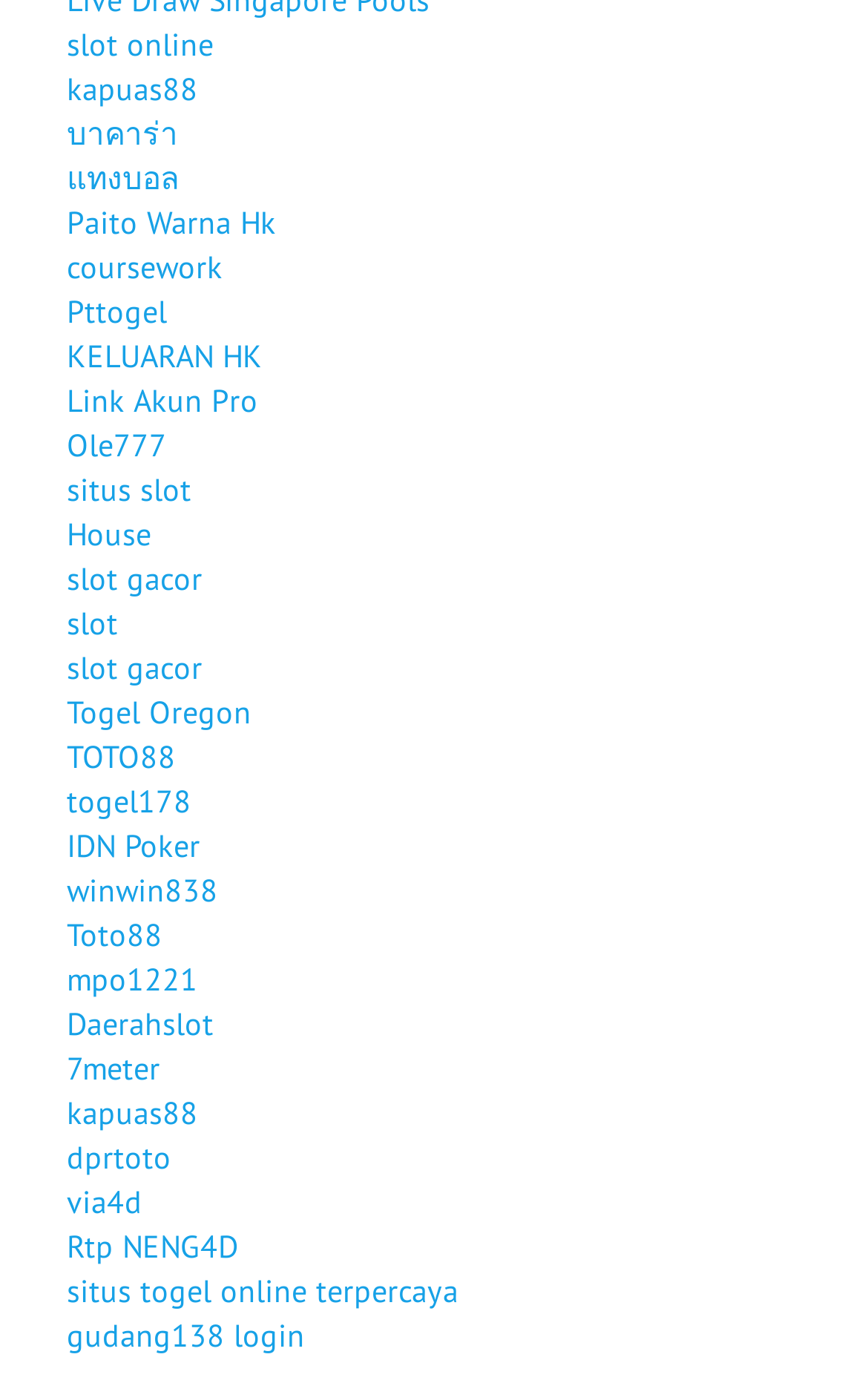Please locate the bounding box coordinates of the element that should be clicked to complete the given instruction: "visit kapuas88".

[0.077, 0.049, 0.228, 0.078]